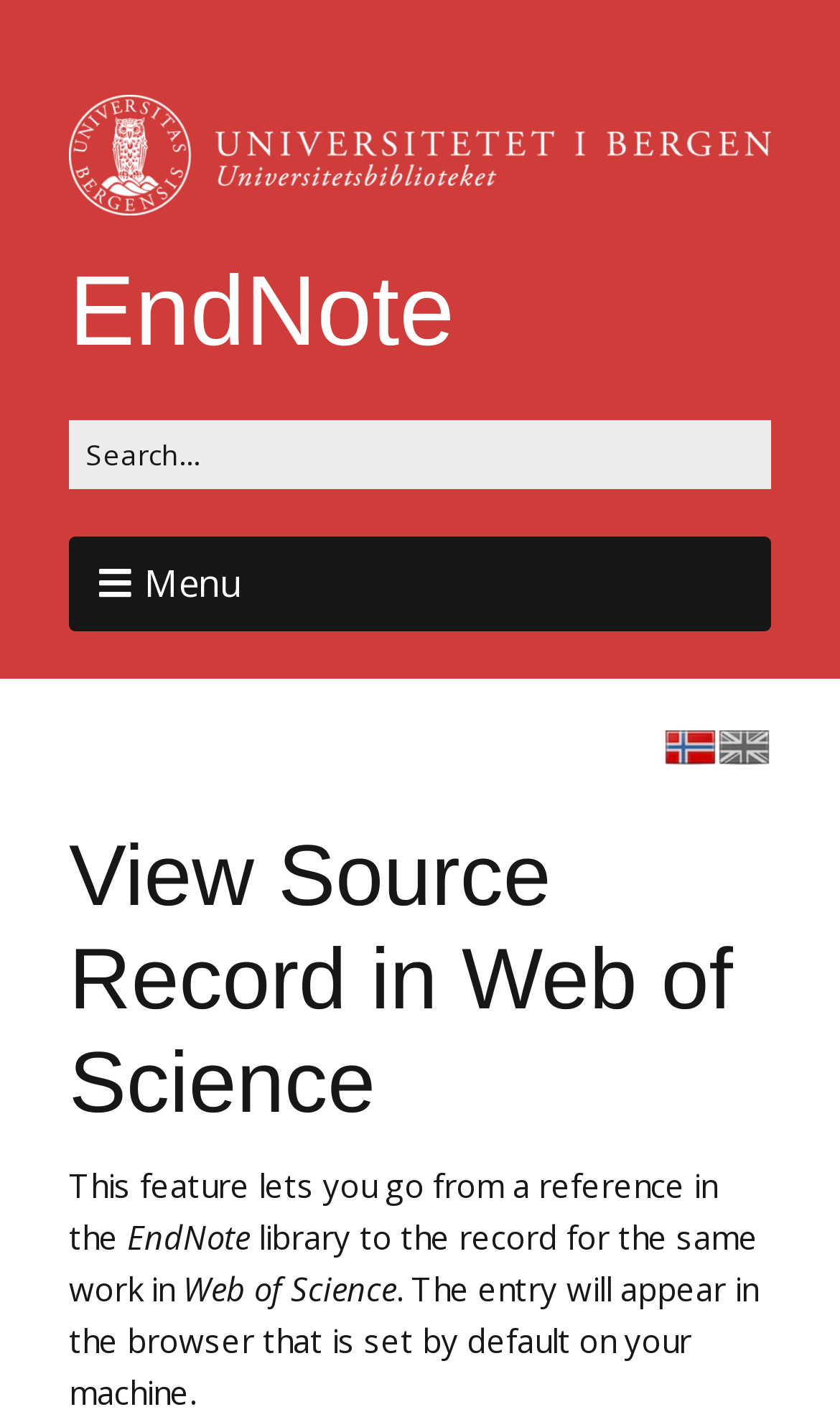What is the name of the database mentioned?
From the image, respond using a single word or phrase.

Web of Science